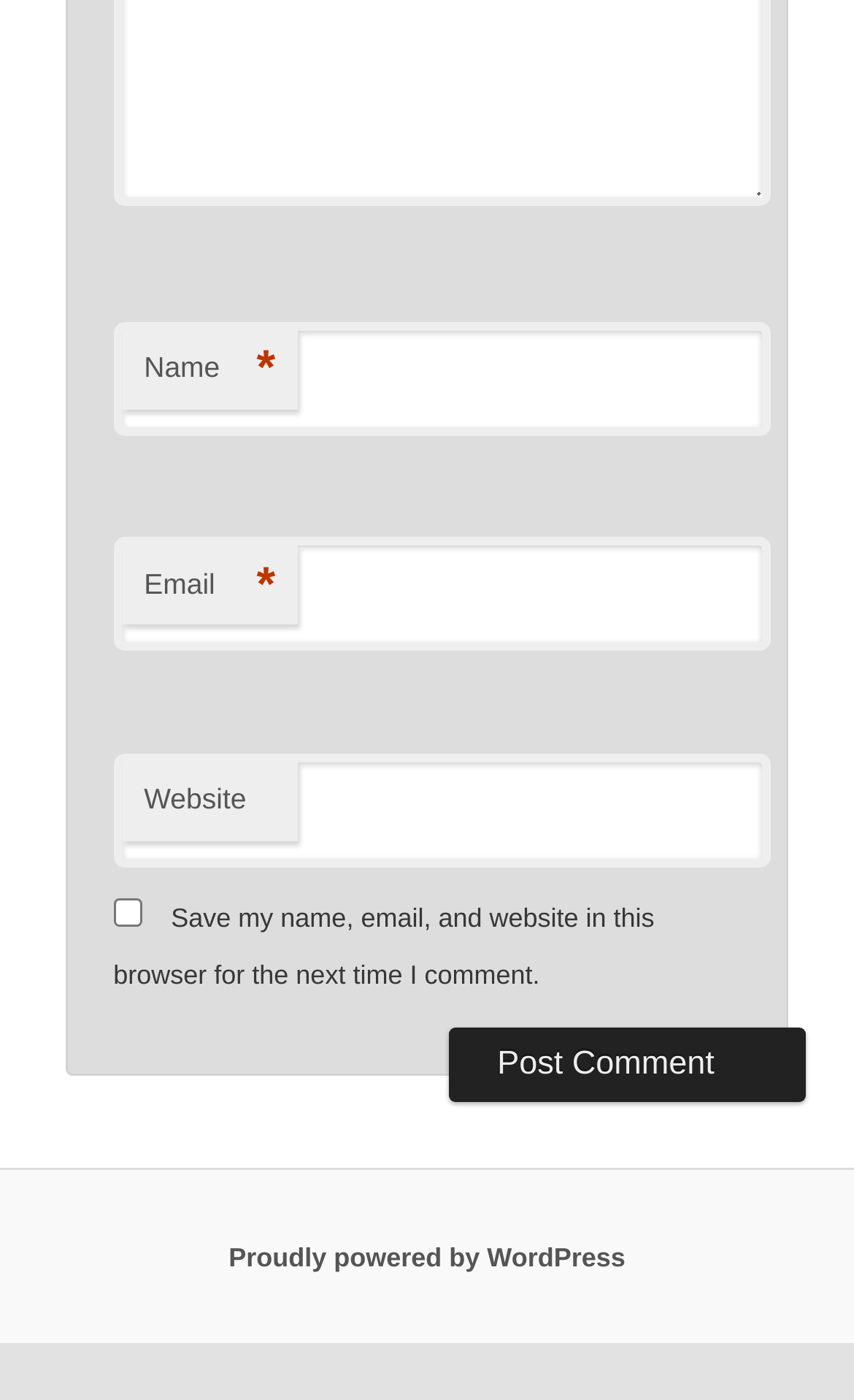What is the purpose of the textbox labeled 'Name'? Using the information from the screenshot, answer with a single word or phrase.

To input name